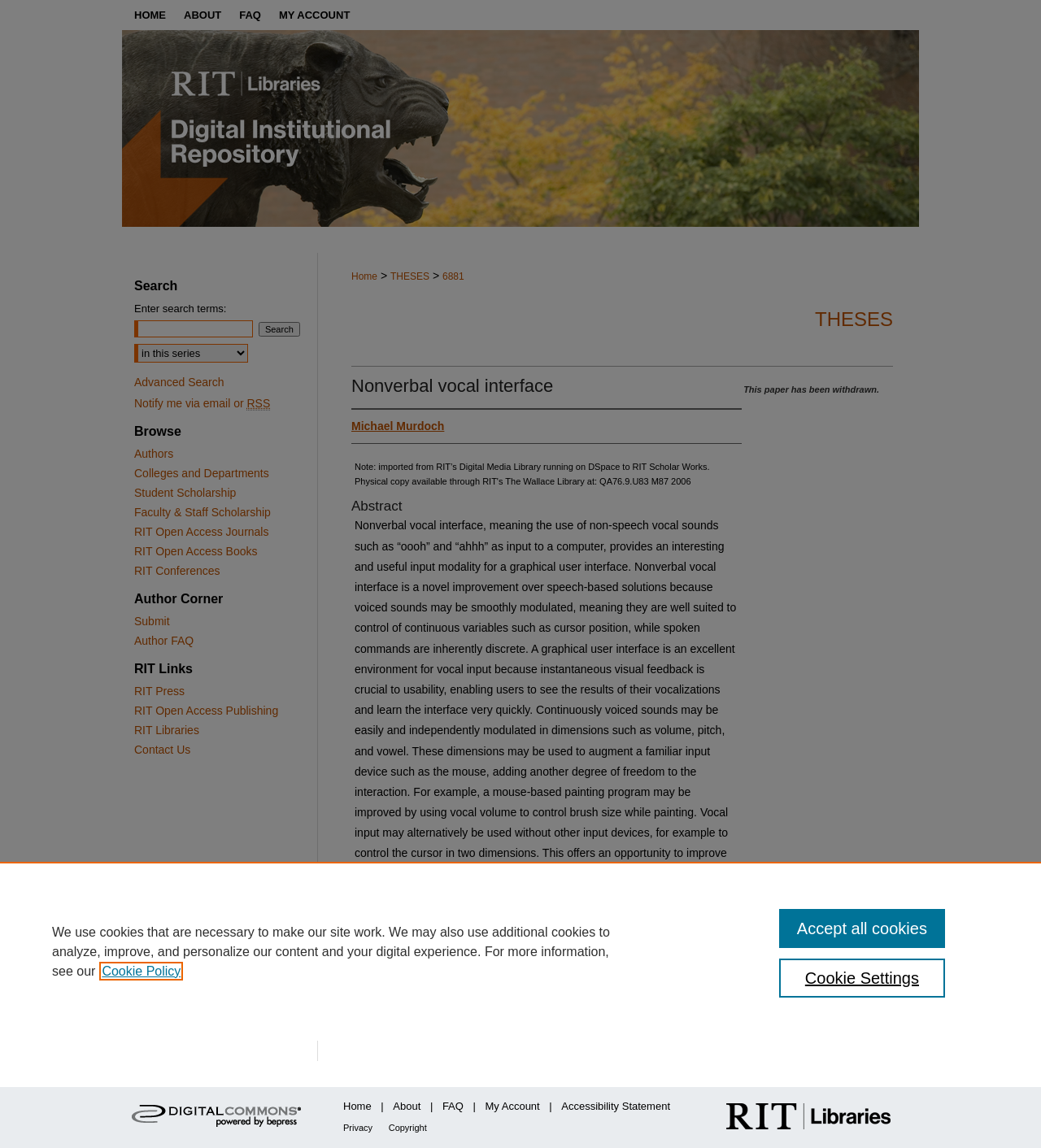Provide the bounding box for the UI element matching this description: "Copyright".

[0.373, 0.978, 0.41, 0.987]